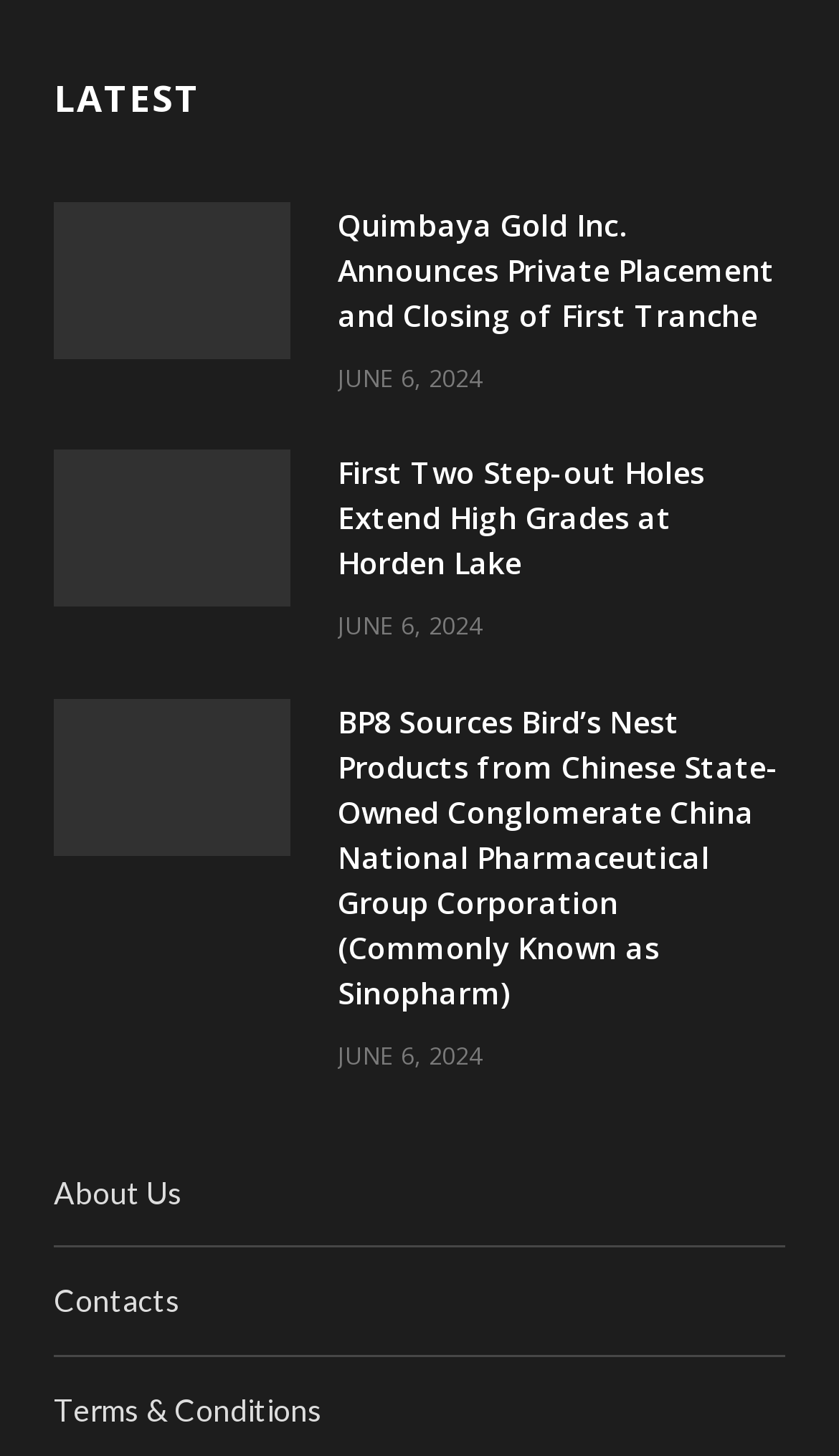Are the news articles sorted in any particular order?
Please give a detailed and elaborate explanation in response to the question.

The news articles have time elements with dates, and the dates are in descending order, suggesting that the articles are sorted by date, with the latest articles appearing first.